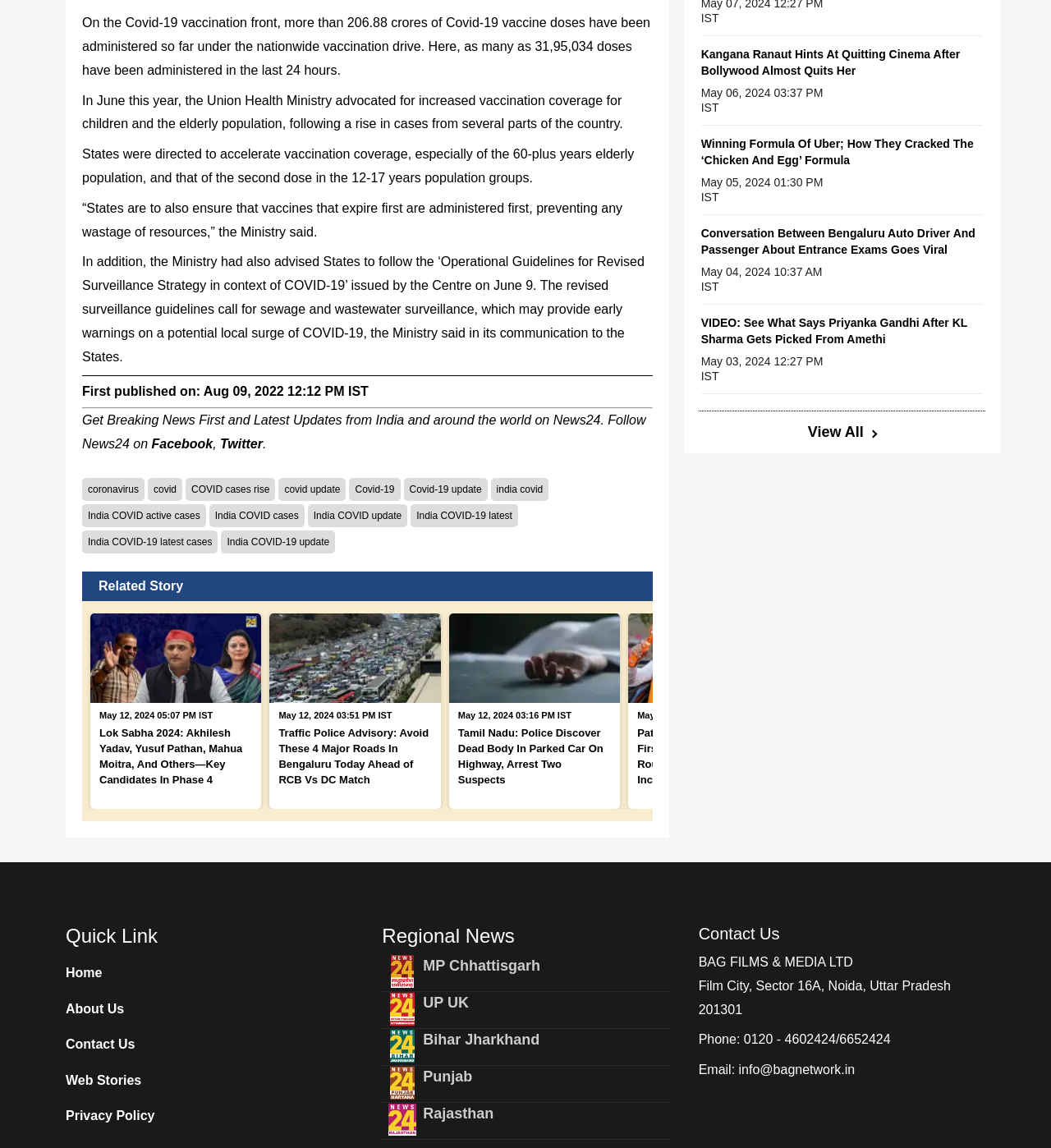What is the title of the related news article with the image of Arvind Kejriwal?
Based on the screenshot, respond with a single word or phrase.

Arvind Kejriwal’s 10 Promises